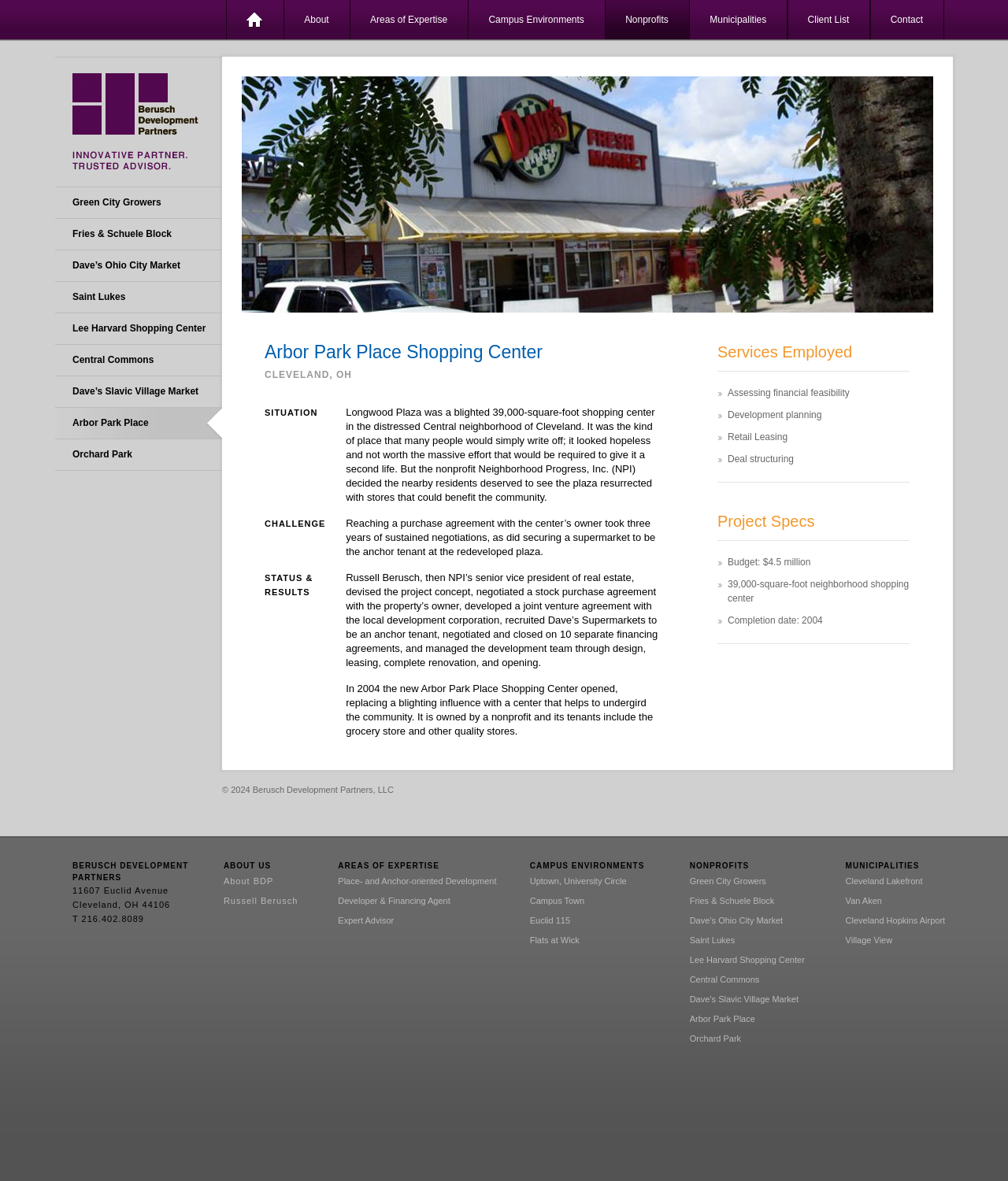Please specify the bounding box coordinates of the element that should be clicked to execute the given instruction: 'Learn about 'Dave’s Slavic Village Market''. Ensure the coordinates are four float numbers between 0 and 1, expressed as [left, top, right, bottom].

[0.684, 0.842, 0.792, 0.85]